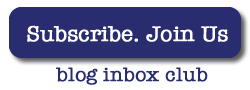Break down the image and describe each part extensively.

The image features a prominent call-to-action button inviting users to engage with a blog subscription service. The text on the button reads "Subscribe. Join Us," encouraging visitors to become part of the blog's community. Below the button, the phrase "blog inbox club" suggests that subscribers will receive regular updates or exclusive content directly to their inbox. The design utilizes a solid blue background, contrasting with the white font, creating a visually appealing and attention-grabbing element on the webpage. This button represents an opportunity for readers to stay connected and informed about new posts and activities from the blog.